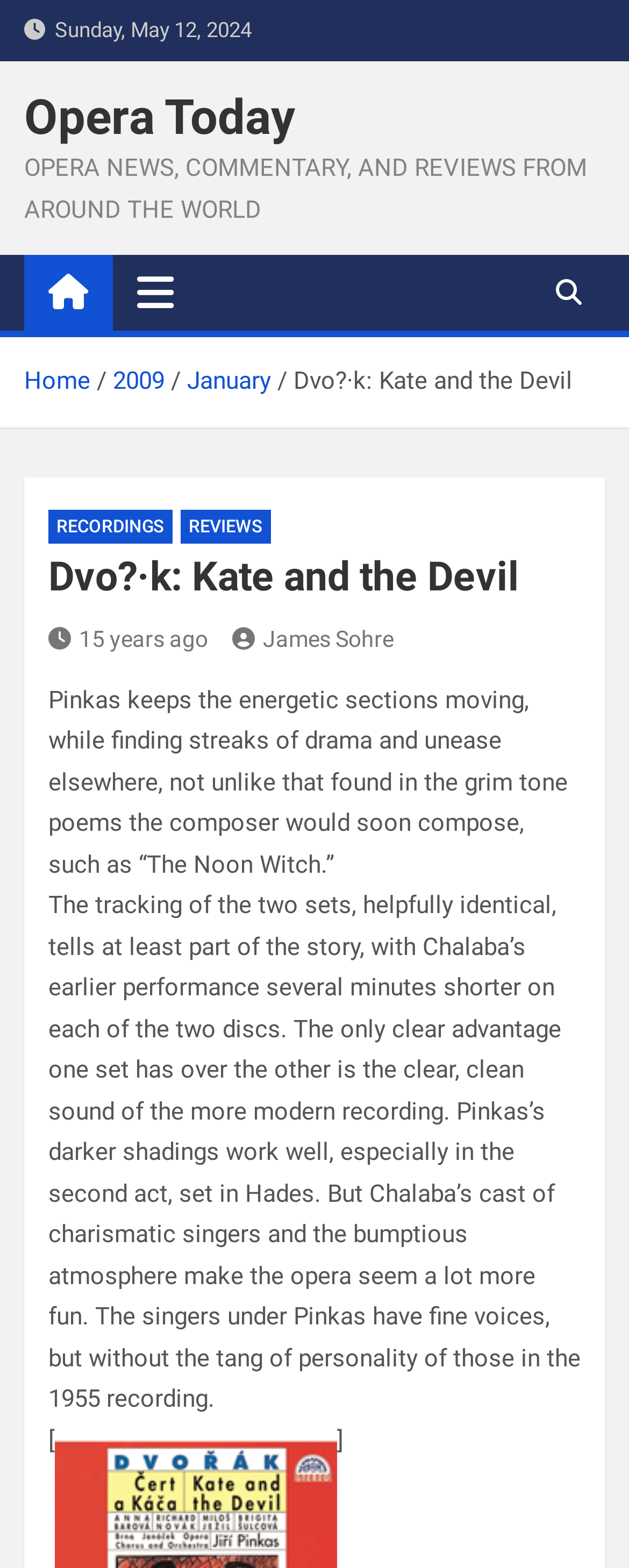Identify the bounding box for the UI element described as: "Home". Ensure the coordinates are four float numbers between 0 and 1, formatted as [left, top, right, bottom].

[0.038, 0.234, 0.144, 0.253]